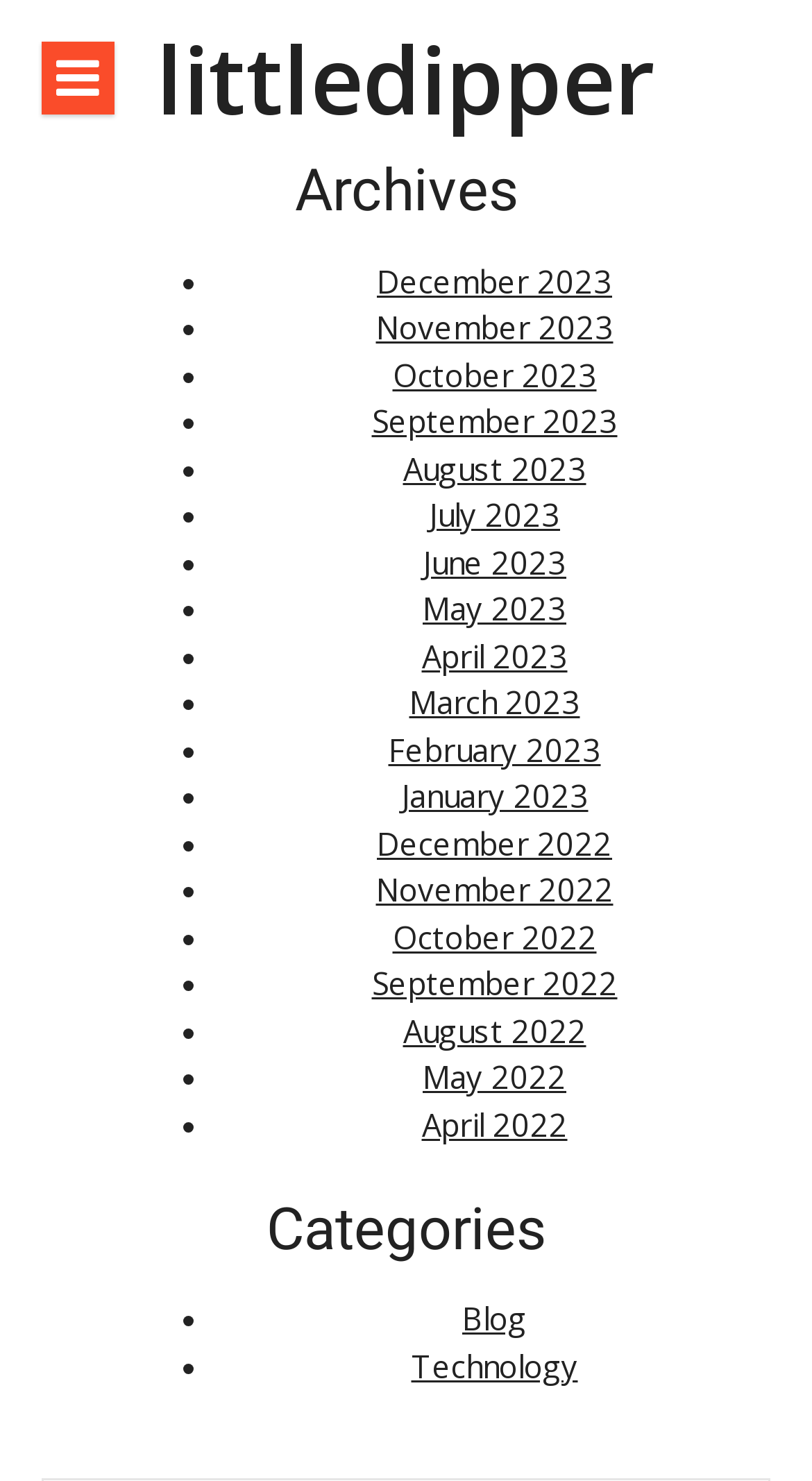What is the earliest month listed in the archives?
Using the image as a reference, give an elaborate response to the question.

The webpage has an 'Archives' section that lists months from 2022 to 2023. The earliest month listed is May 2022.